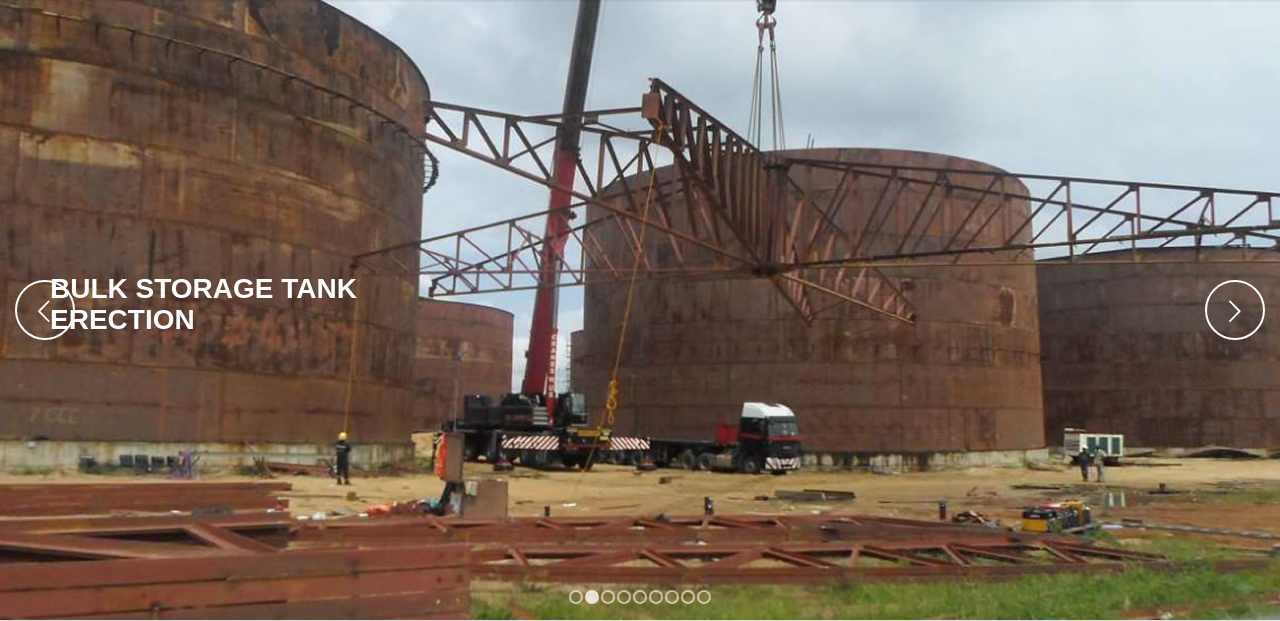What is the color of the truck's cab?
Could you please answer the question thoroughly and with as much detail as possible?

A truck is parked nearby, likely supplying materials or machinery to assist with the operation, and its cab is visible in white color, which stands out in the industrial setting.